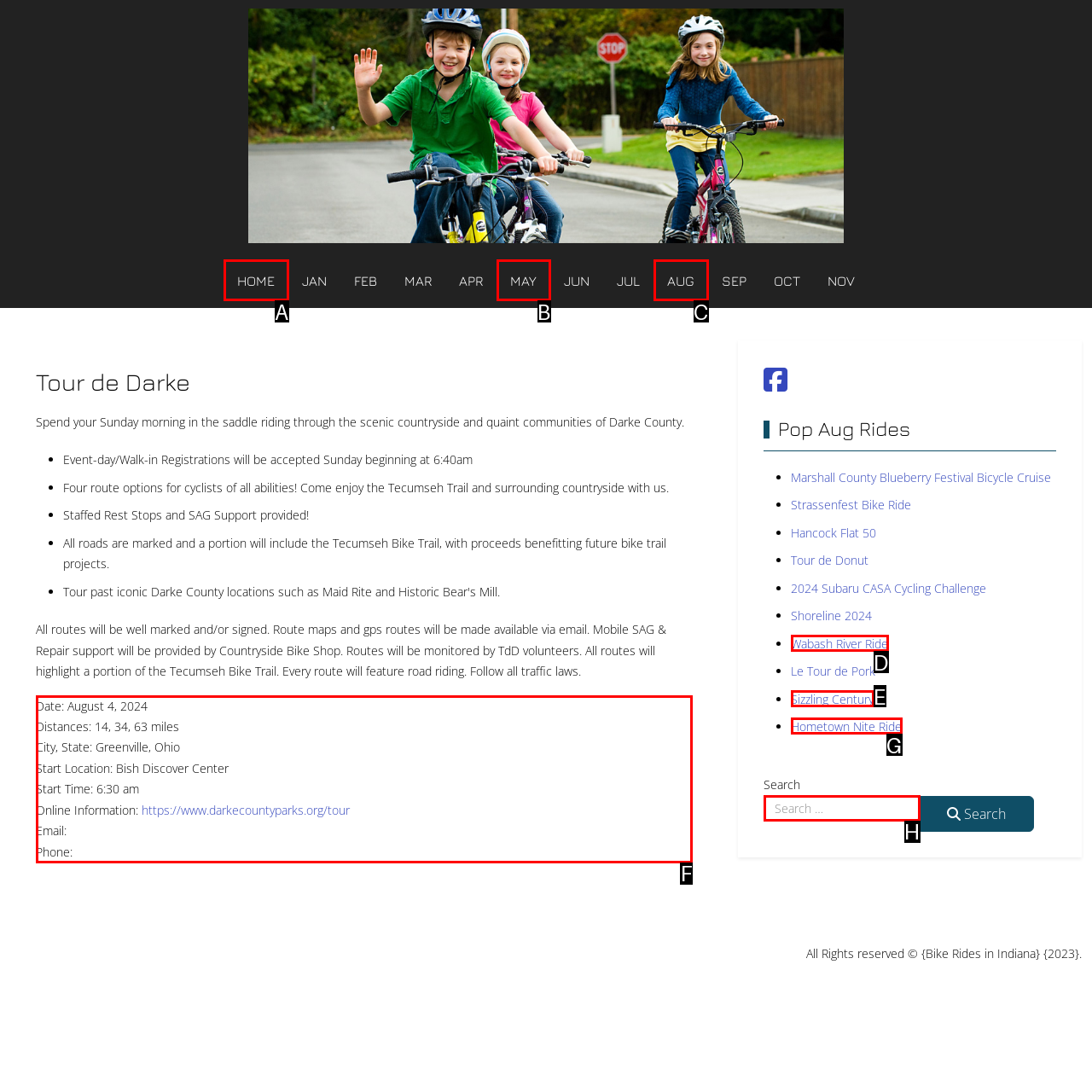What option should I click on to execute the task: View Tour de Darke event details? Give the letter from the available choices.

F